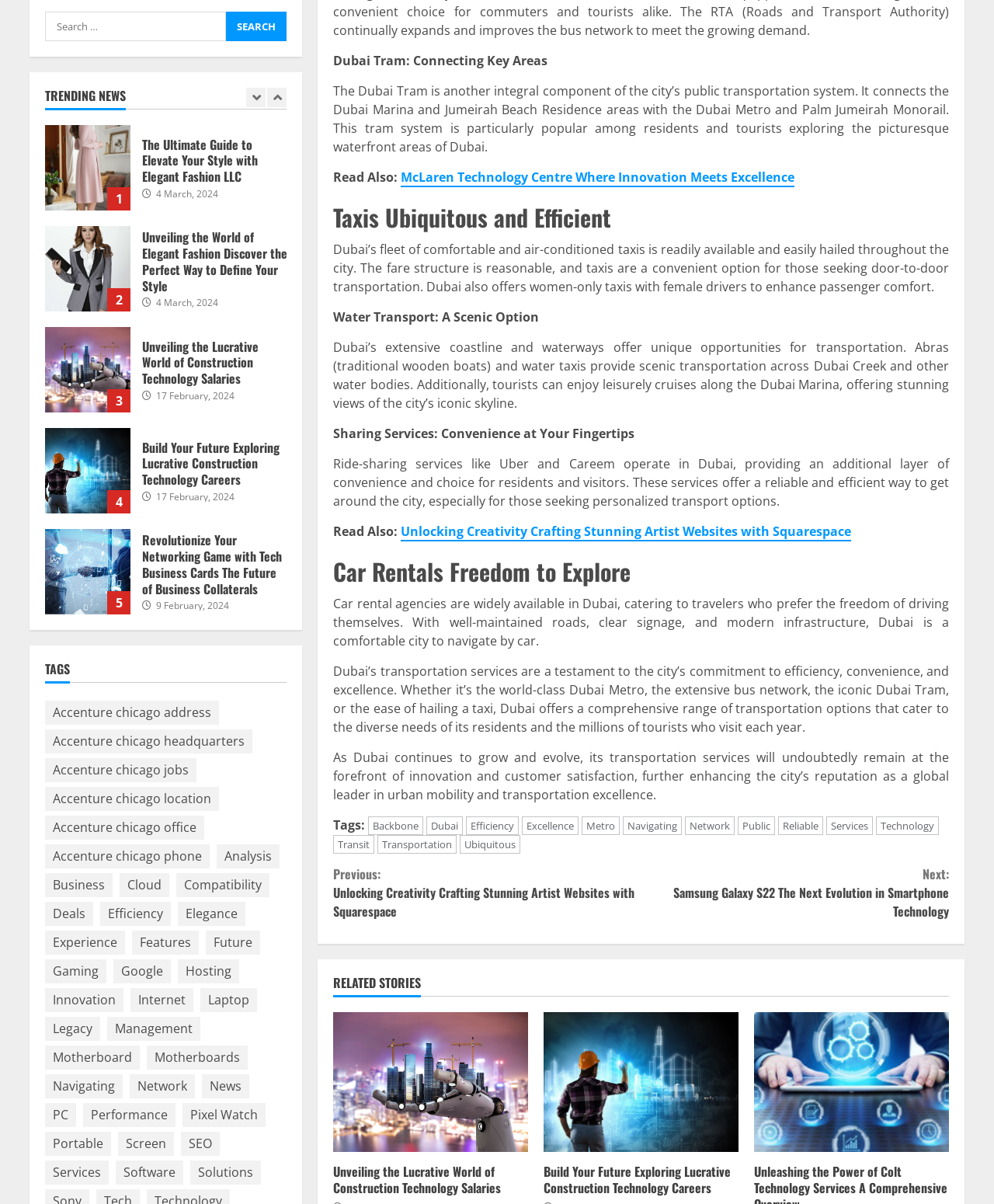Find the bounding box coordinates for the element that must be clicked to complete the instruction: "Click on 'TRENDING NEWS'". The coordinates should be four float numbers between 0 and 1, indicated as [left, top, right, bottom].

[0.045, 0.073, 0.288, 0.091]